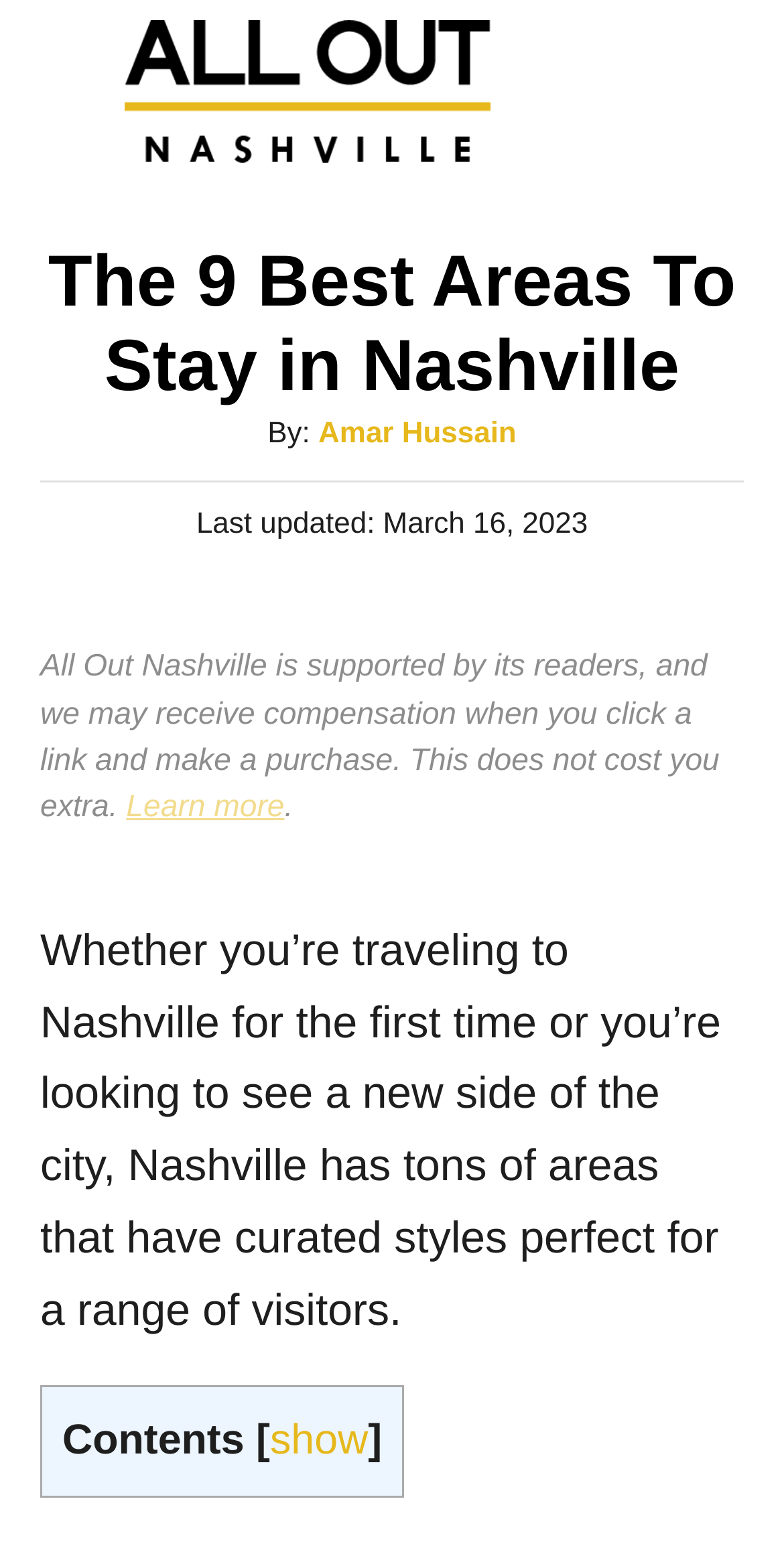When was the article last updated?
Offer a detailed and full explanation in response to the question.

The last updated date can be found by looking at the section that says 'Last updated:' and then the date 'March 16, 2023' is mentioned.